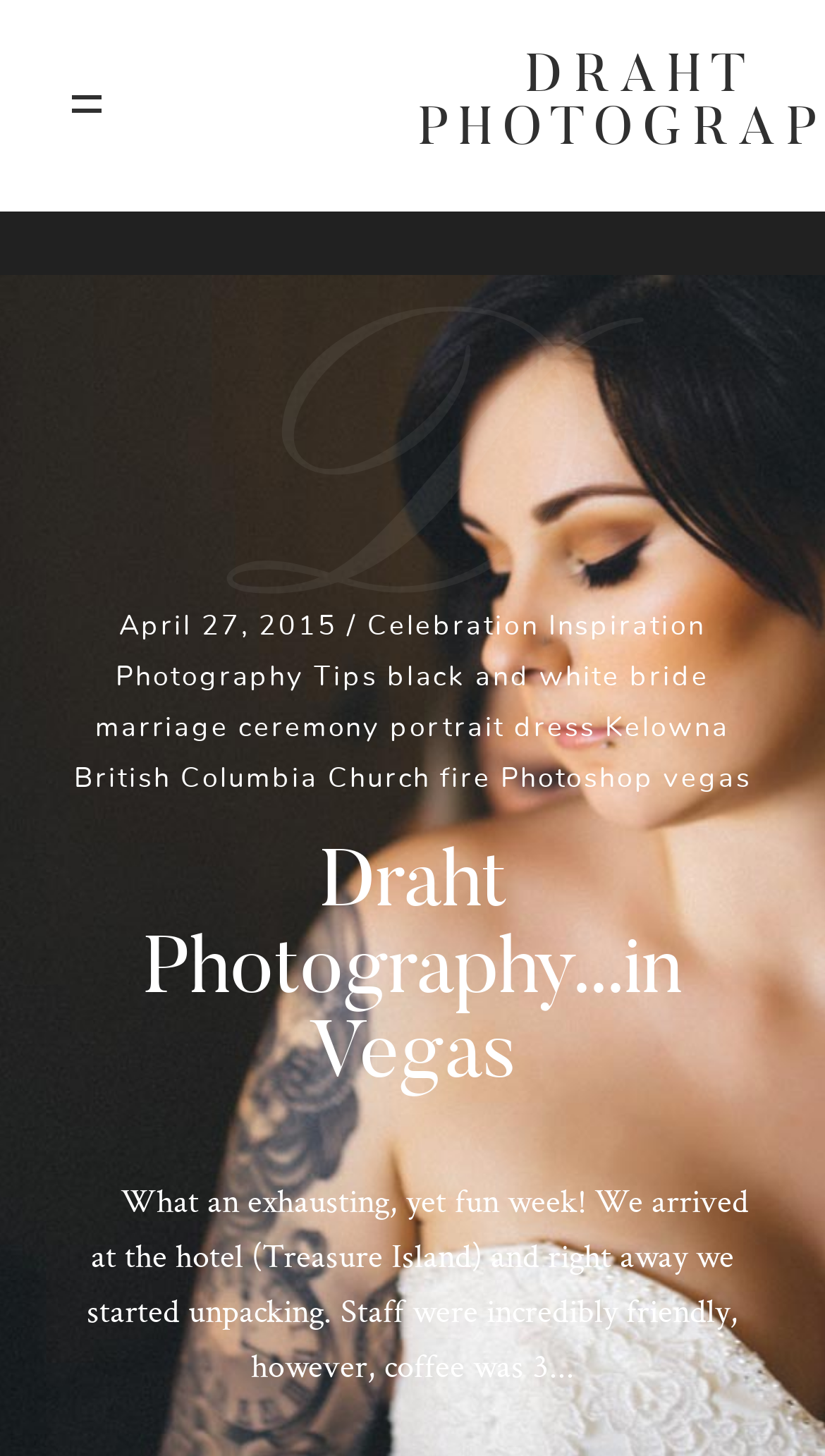Specify the bounding box coordinates of the element's region that should be clicked to achieve the following instruction: "Read the 'Celebration Inspiration Photography Tips' article". The bounding box coordinates consist of four float numbers between 0 and 1, in the format [left, top, right, bottom].

[0.445, 0.421, 0.654, 0.44]